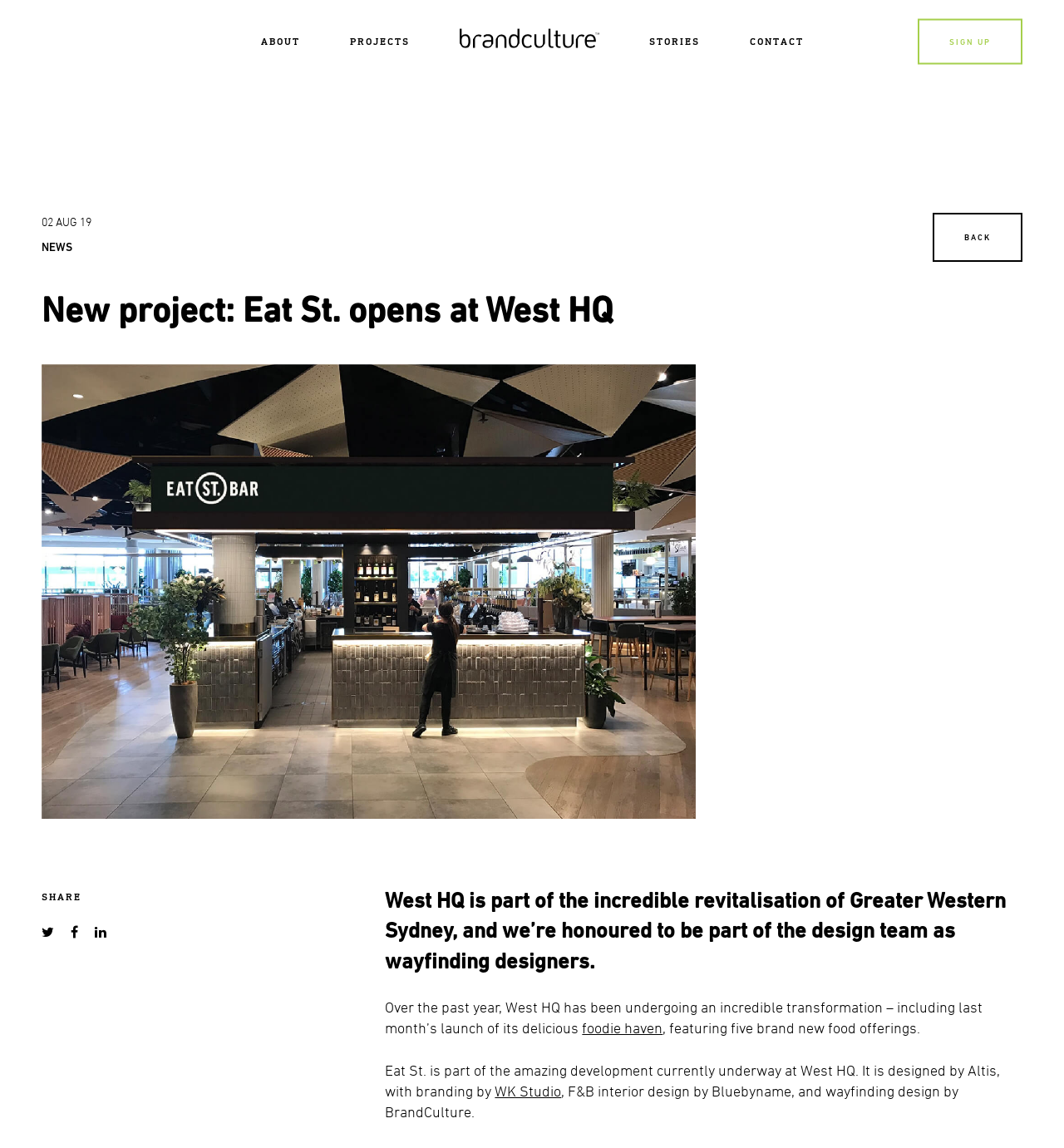Using the description "Contact", predict the bounding box of the relevant HTML element.

[0.704, 0.031, 0.755, 0.041]